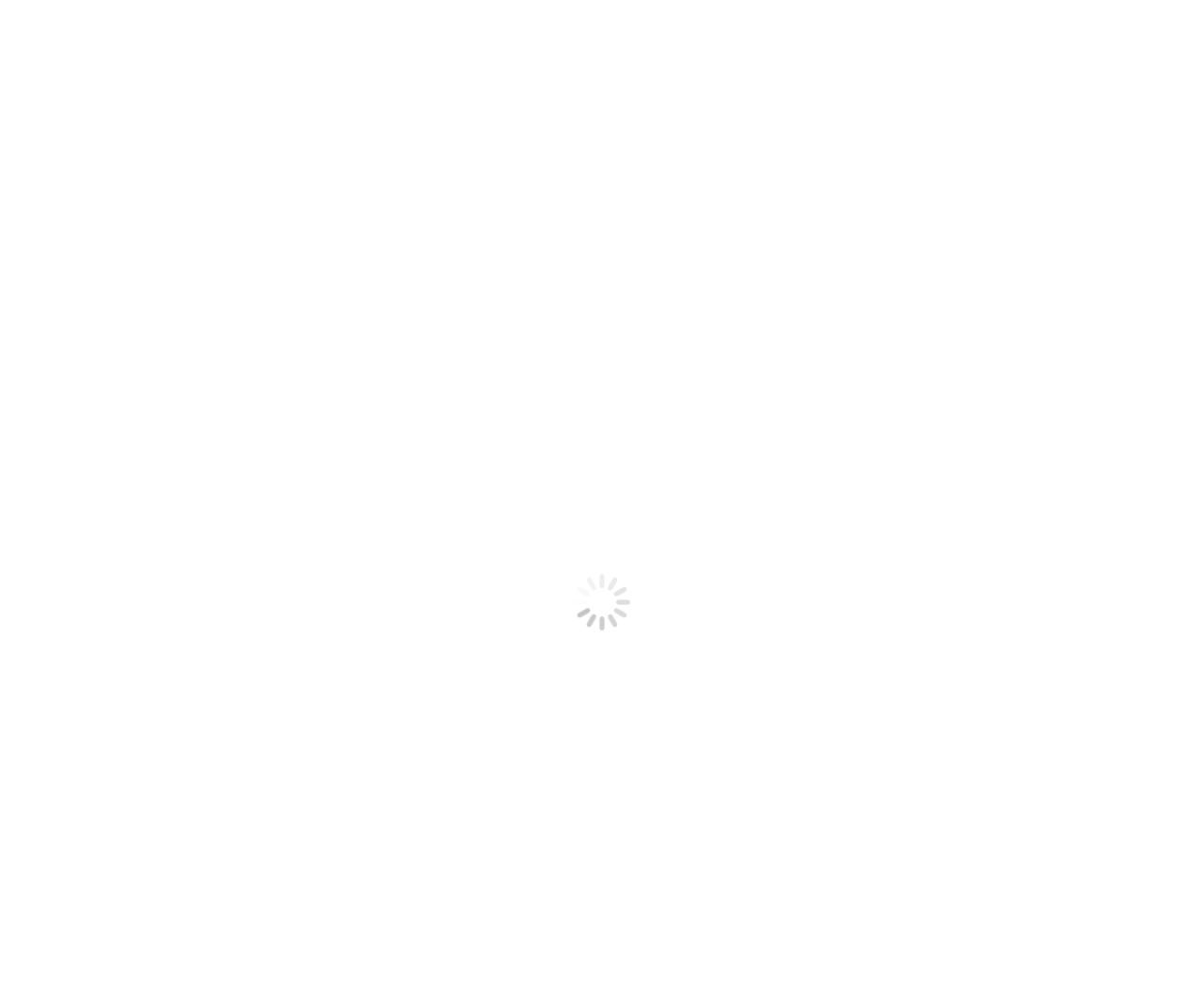Please locate the bounding box coordinates for the element that should be clicked to achieve the following instruction: "Search for a recipe". Ensure the coordinates are given as four float numbers between 0 and 1, i.e., [left, top, right, bottom].

[0.906, 0.012, 0.945, 0.03]